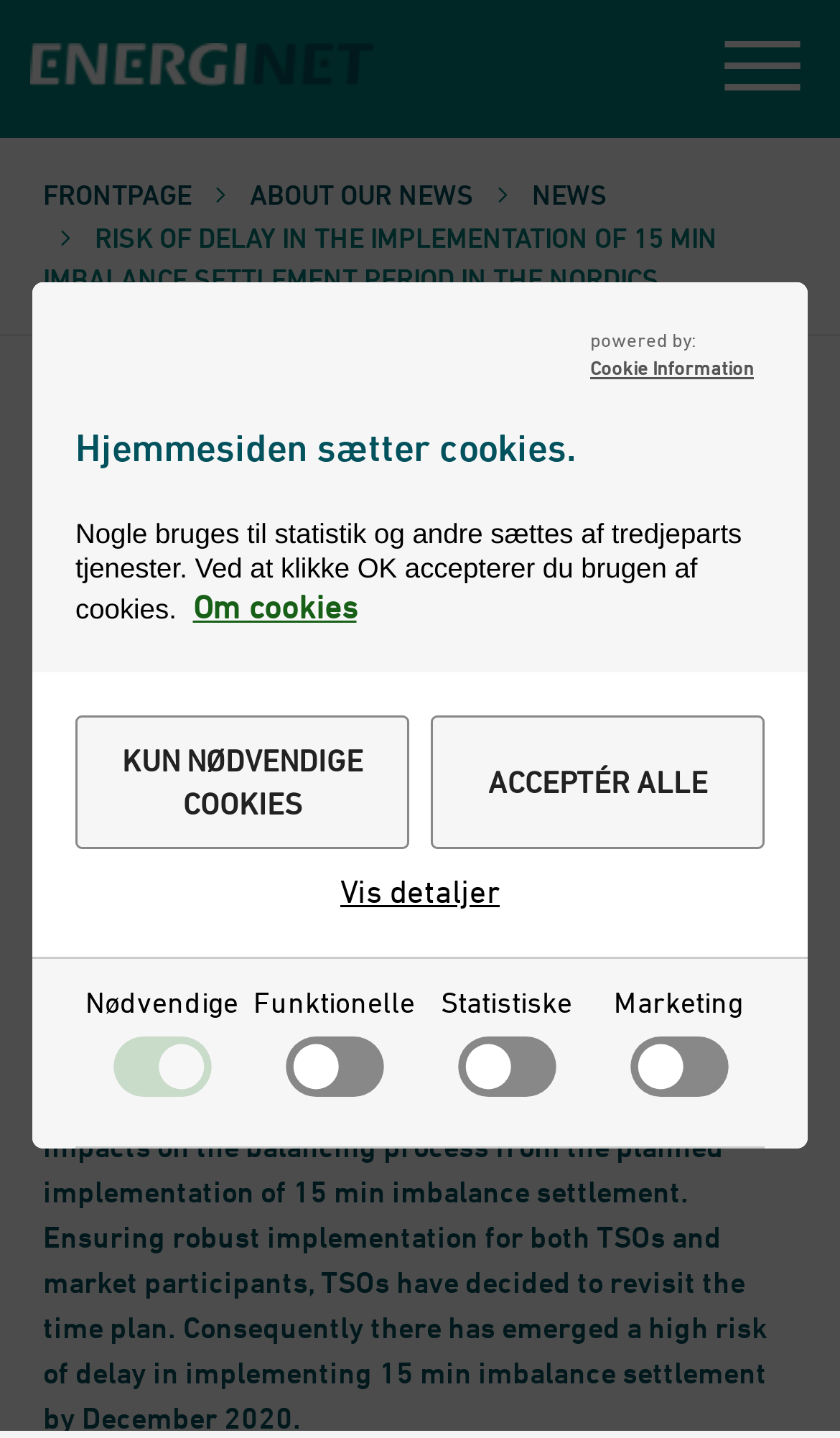Please specify the coordinates of the bounding box for the element that should be clicked to carry out this instruction: "Click the 'Vis detaljer' button". The coordinates must be four float numbers between 0 and 1, formatted as [left, top, right, bottom].

[0.405, 0.605, 0.595, 0.635]